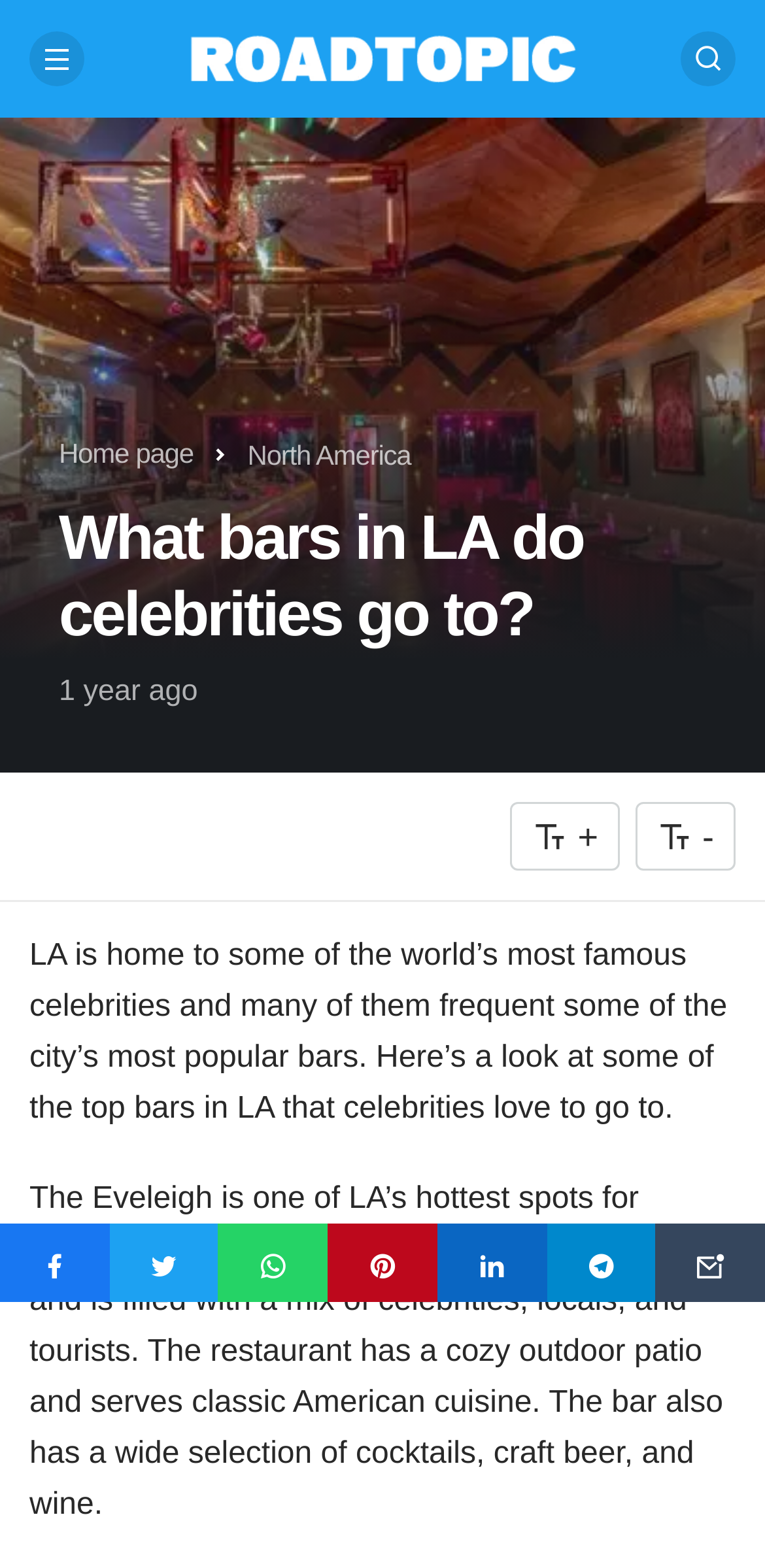What type of cuisine does The Eveleigh serve?
Carefully analyze the image and provide a detailed answer to the question.

According to the article, The Eveleigh serves classic American cuisine, in addition to having a wide selection of cocktails, craft beer, and wine.